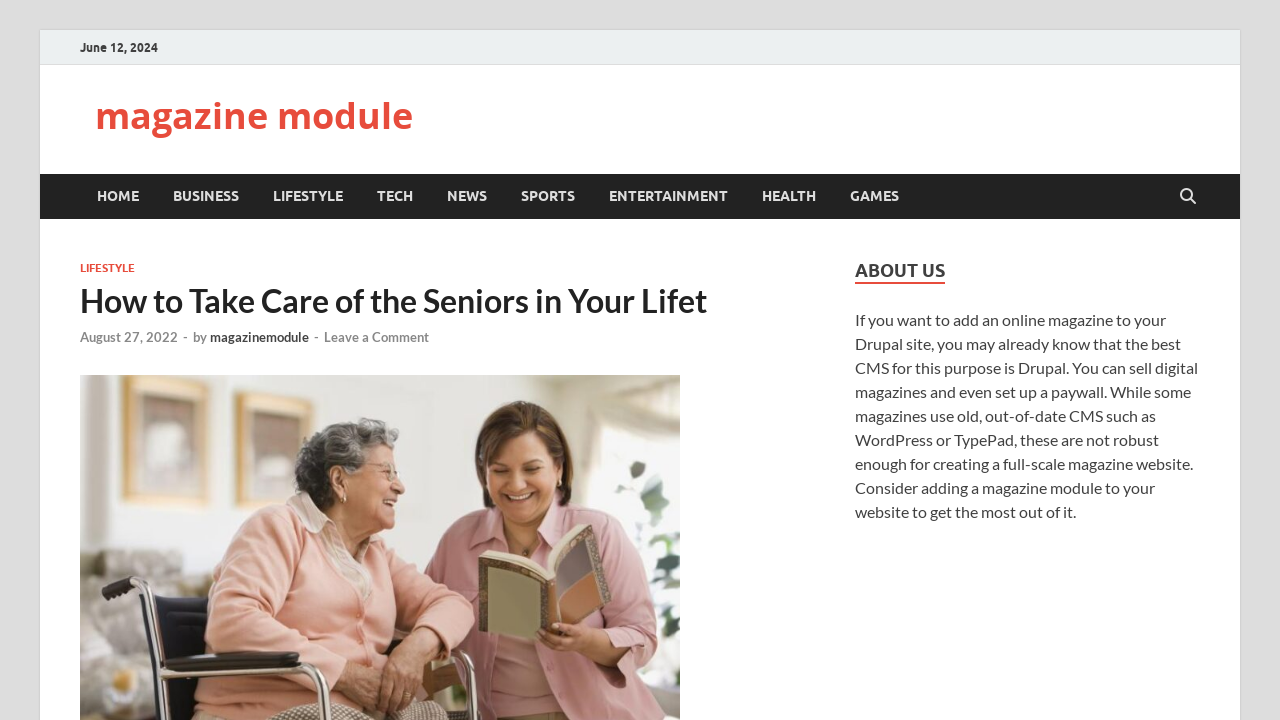Using the description: "August 27, 2022August 27, 2022", determine the UI element's bounding box coordinates. Ensure the coordinates are in the format of four float numbers between 0 and 1, i.e., [left, top, right, bottom].

[0.062, 0.457, 0.139, 0.479]